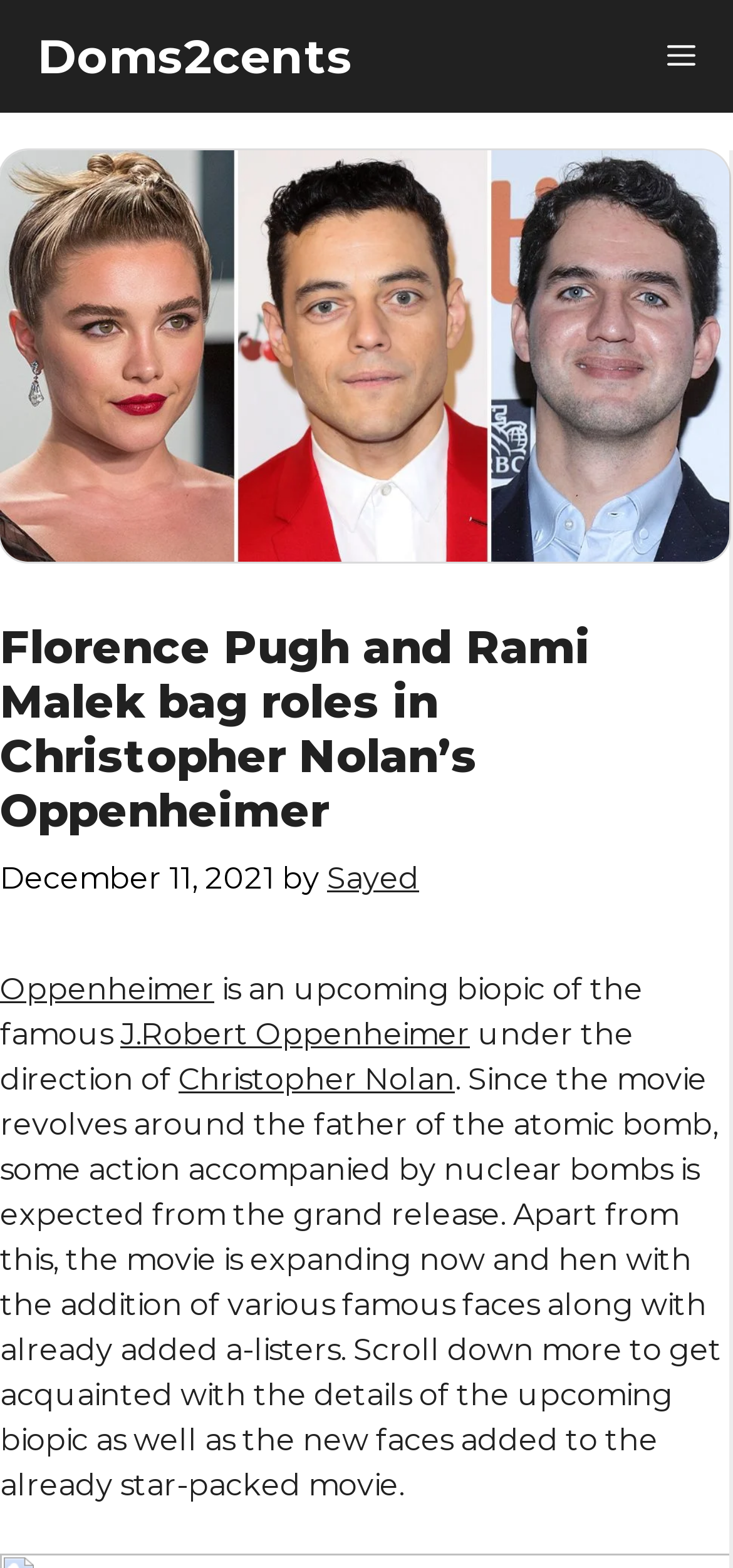Given the content of the image, can you provide a detailed answer to the question?
What is the name of the movie mentioned?

I found the answer by looking at the header section of the webpage, where it mentions 'Florence Pugh and Rami Malek bag roles in Christopher Nolan's Oppenheimer'. The word 'Oppenheimer' is a link, indicating it's a relevant keyword, and it's also mentioned in the subsequent paragraphs as the title of the movie.